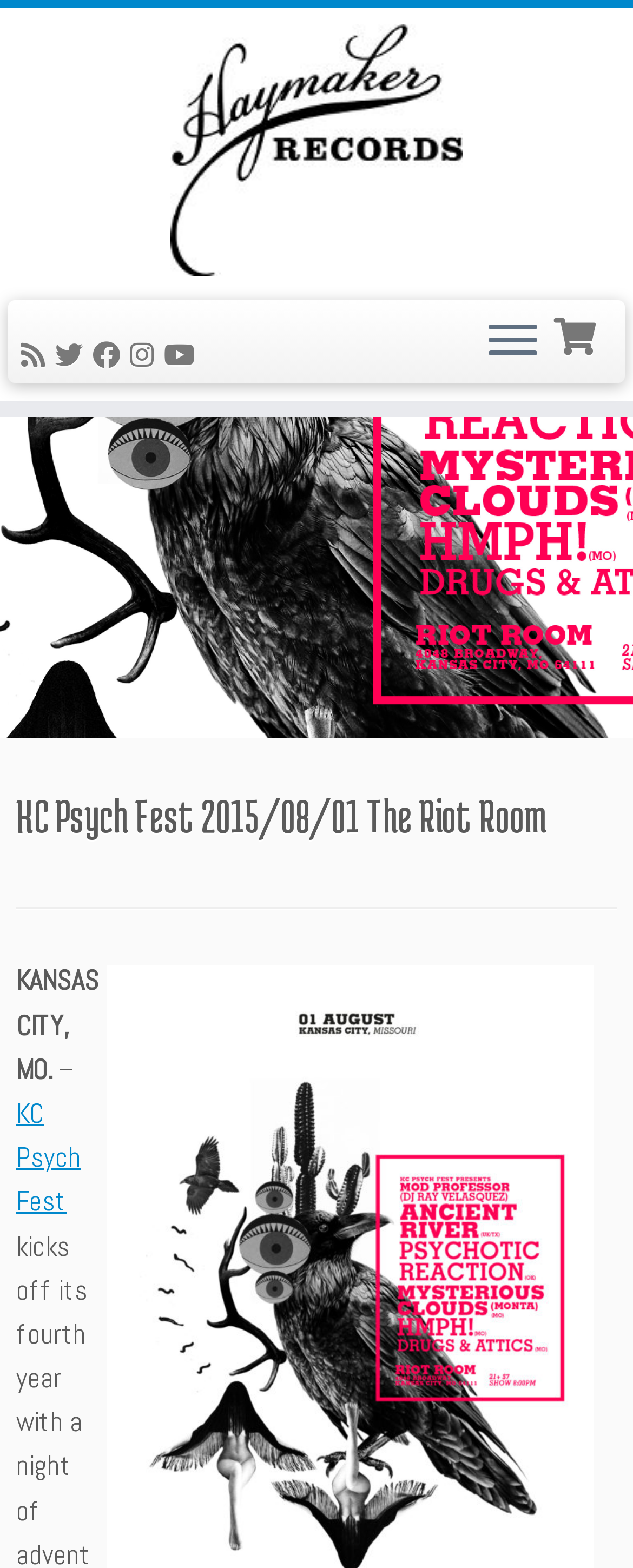Please specify the bounding box coordinates of the clickable region necessary for completing the following instruction: "Go to the KC Psych Fest 2015-08-01 event page". The coordinates must consist of four float numbers between 0 and 1, i.e., [left, top, right, bottom].

[0.169, 0.843, 0.938, 0.866]